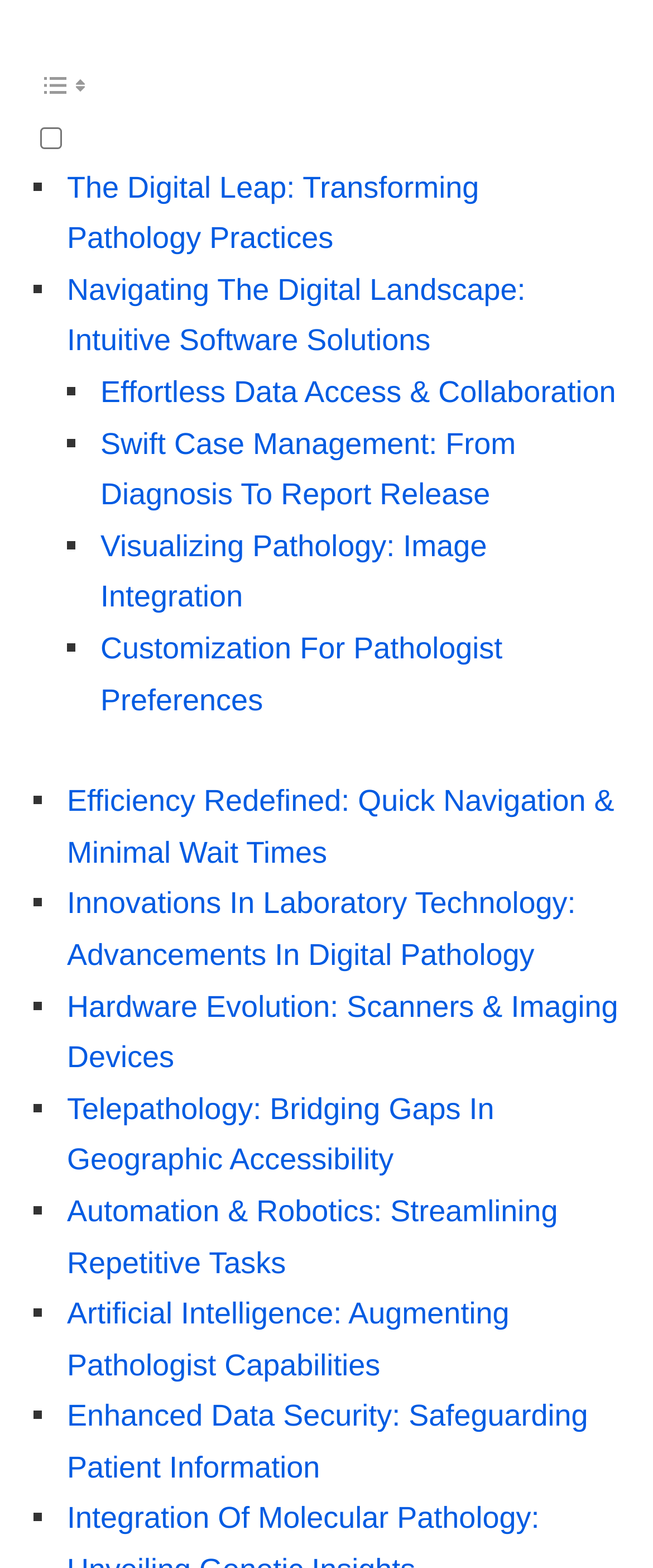Respond with a single word or phrase to the following question: What is the last link on the webpage?

Enhanced Data Security